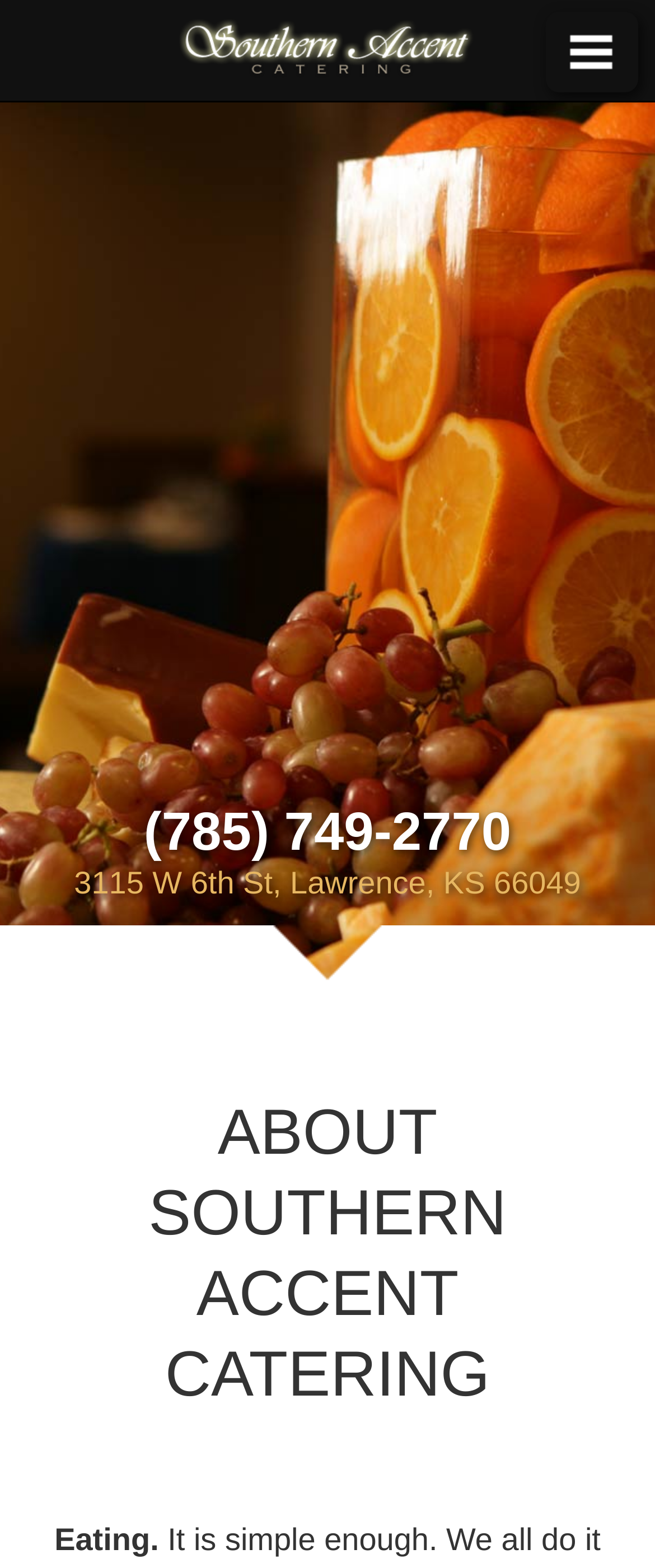Locate the bounding box coordinates of the clickable region to complete the following instruction: "check the menu."

[0.0, 0.246, 1.0, 0.306]